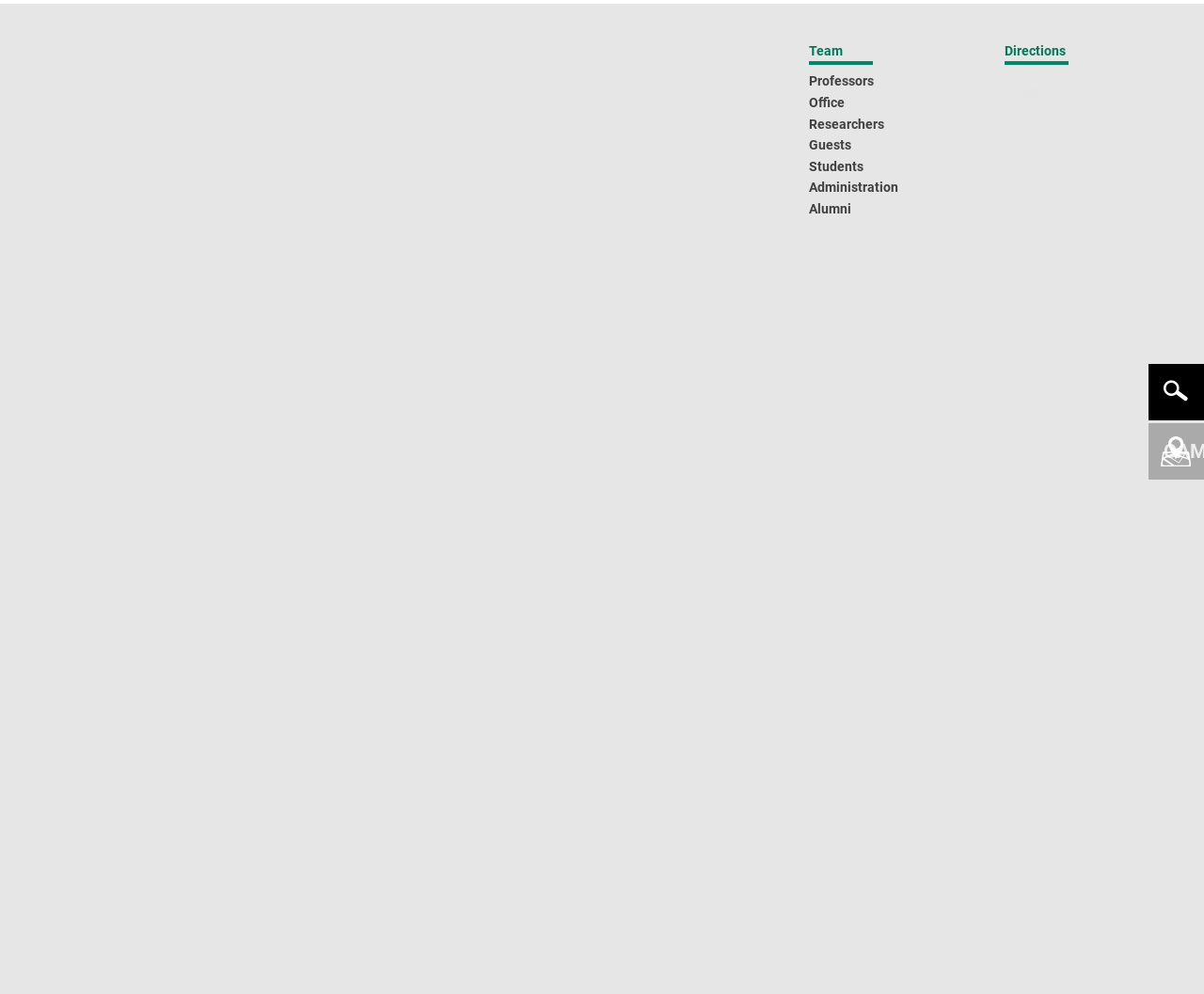Please provide a one-word or phrase answer to the question: 
How many links are there under the 'News' category?

5